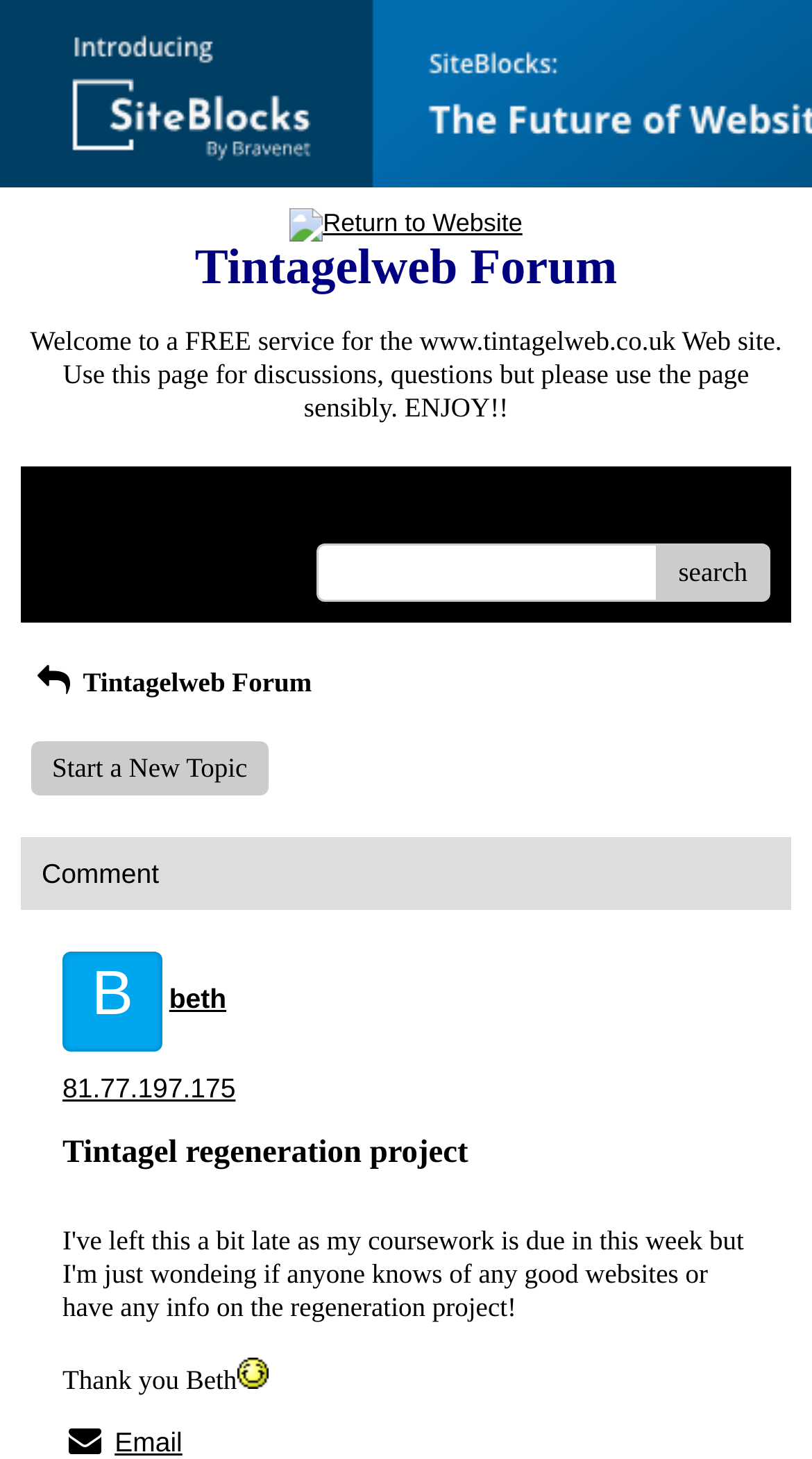Give a succinct answer to this question in a single word or phrase: 
What is the purpose of this webpage?

Discussion forum